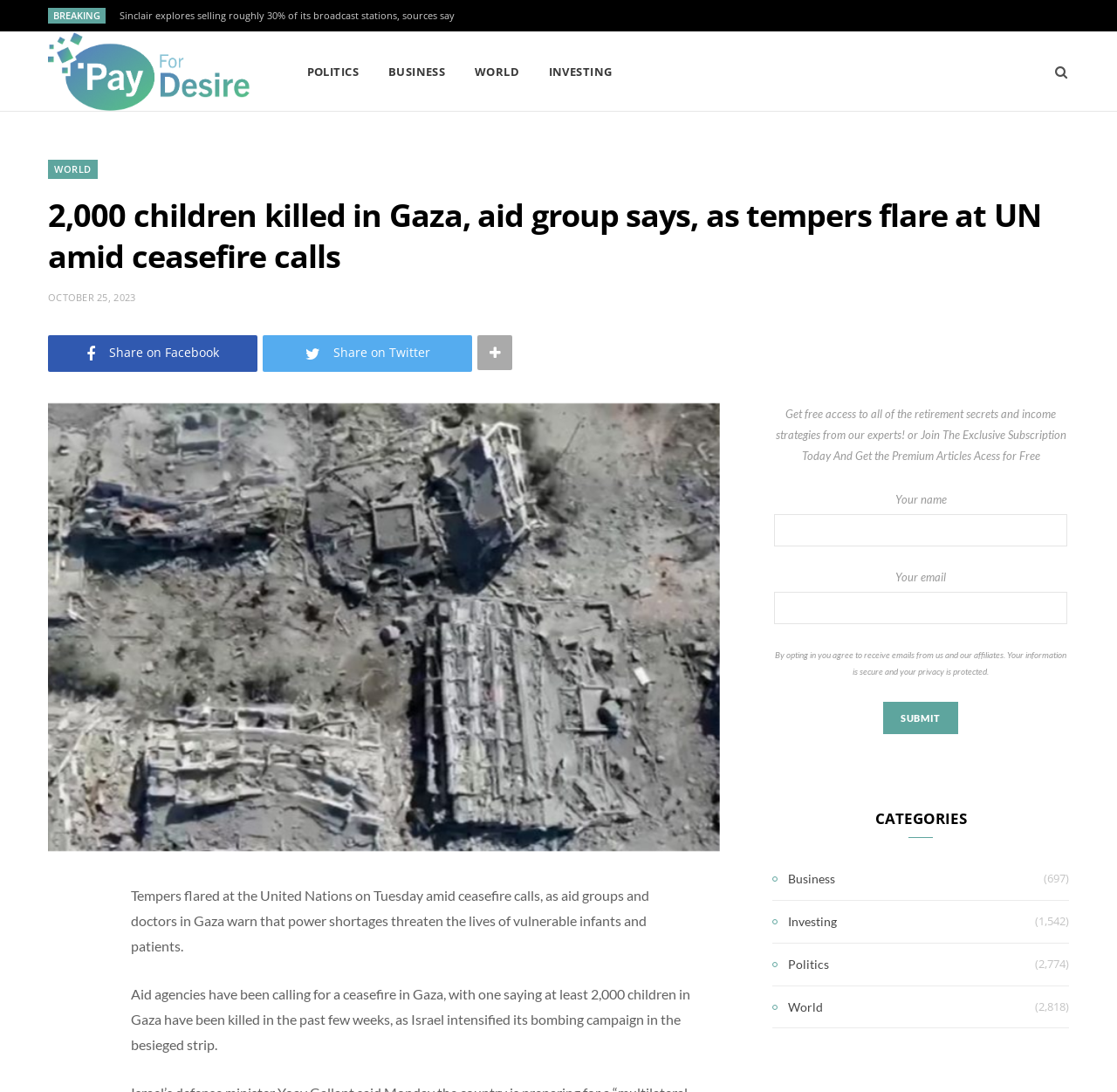Please determine the bounding box coordinates of the clickable area required to carry out the following instruction: "Go to the last slide". The coordinates must be four float numbers between 0 and 1, represented as [left, top, right, bottom].

None